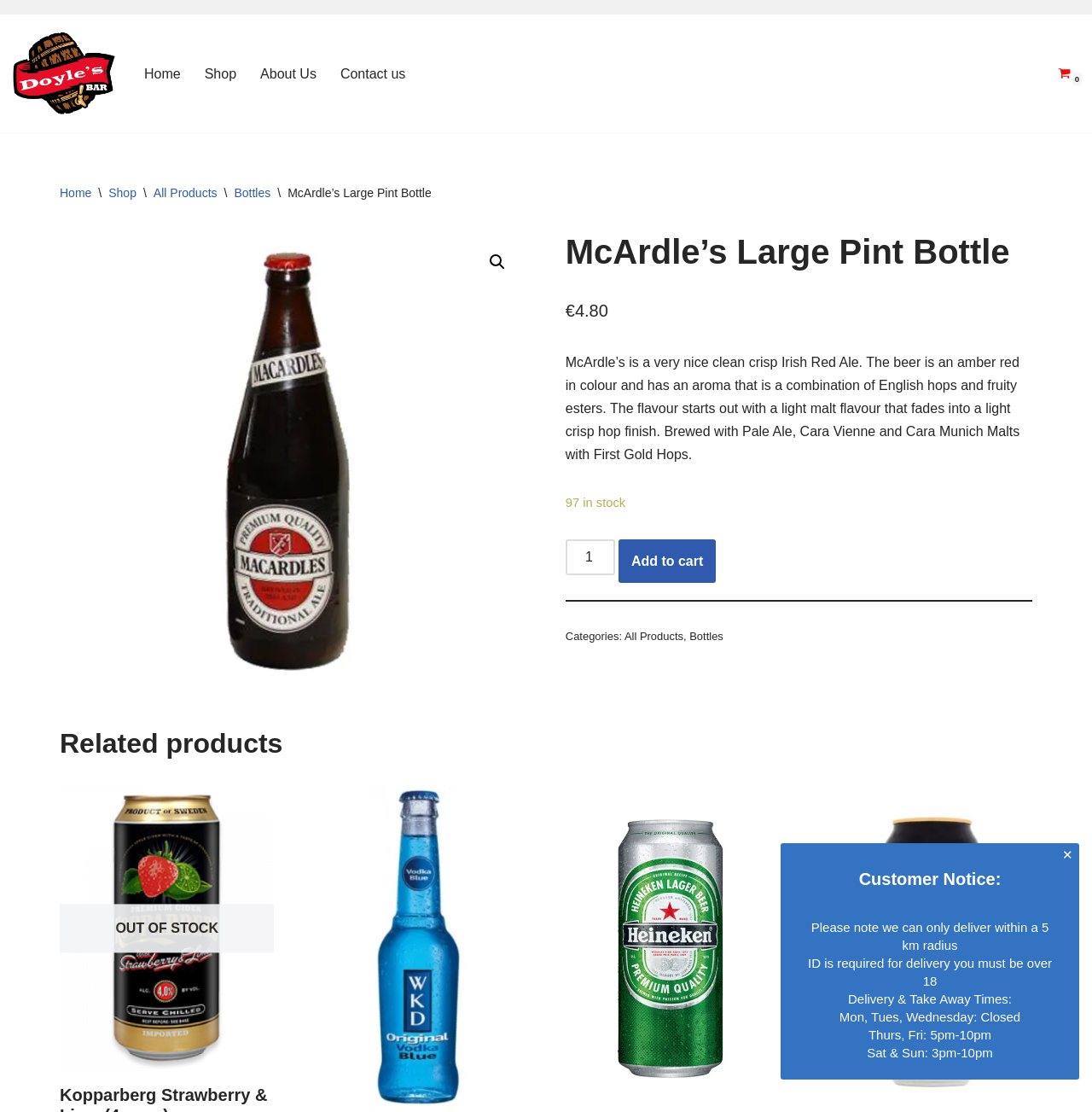Please identify the bounding box coordinates of the clickable element to fulfill the following instruction: "Click the 'Search' icon". The coordinates should be four float numbers between 0 and 1, i.e., [left, top, right, bottom].

[0.442, 0.222, 0.47, 0.249]